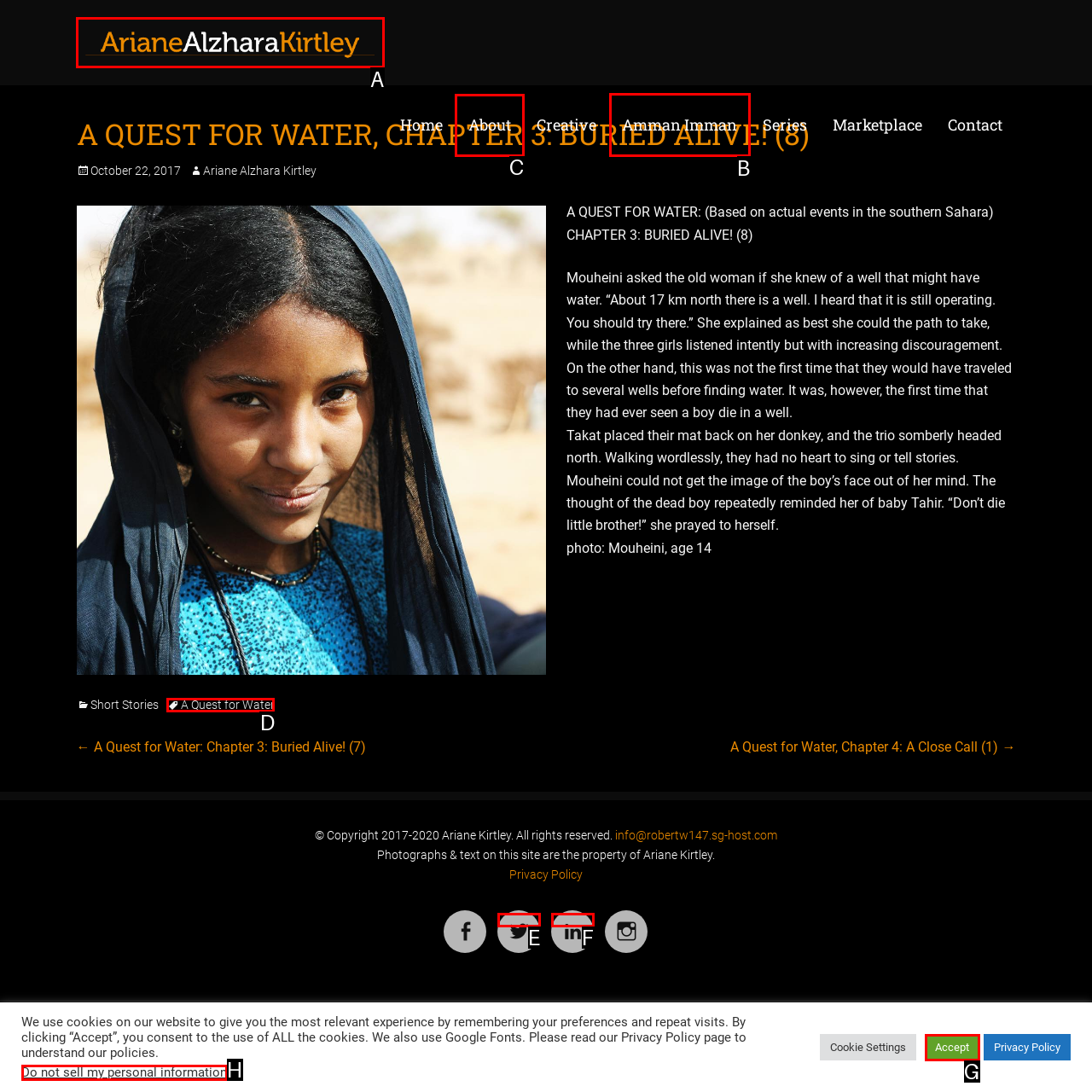Which UI element's letter should be clicked to achieve the task: View the 'About' page
Provide the letter of the correct choice directly.

C